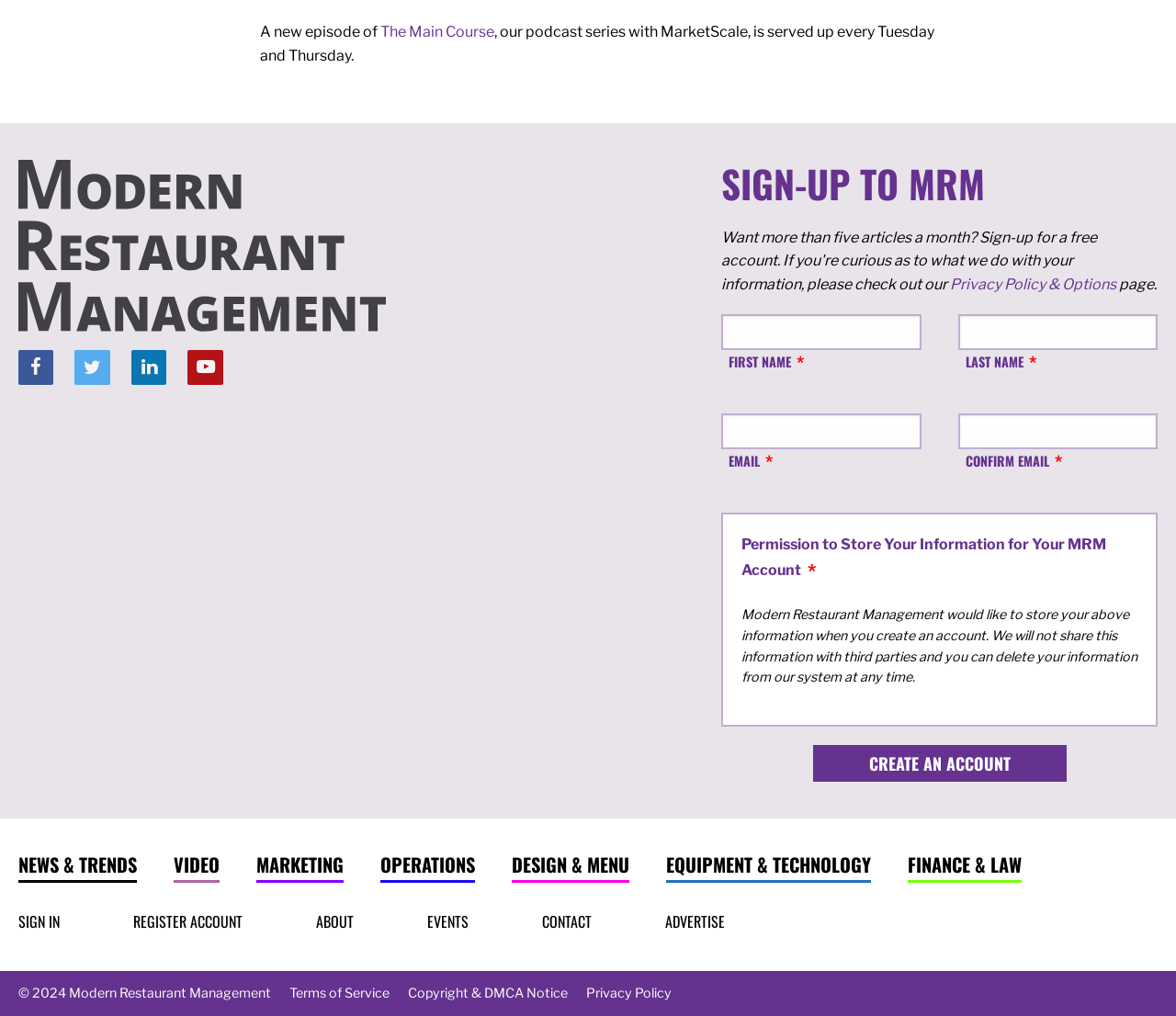Show the bounding box coordinates for the HTML element described as: "The Main Course".

[0.323, 0.023, 0.42, 0.04]